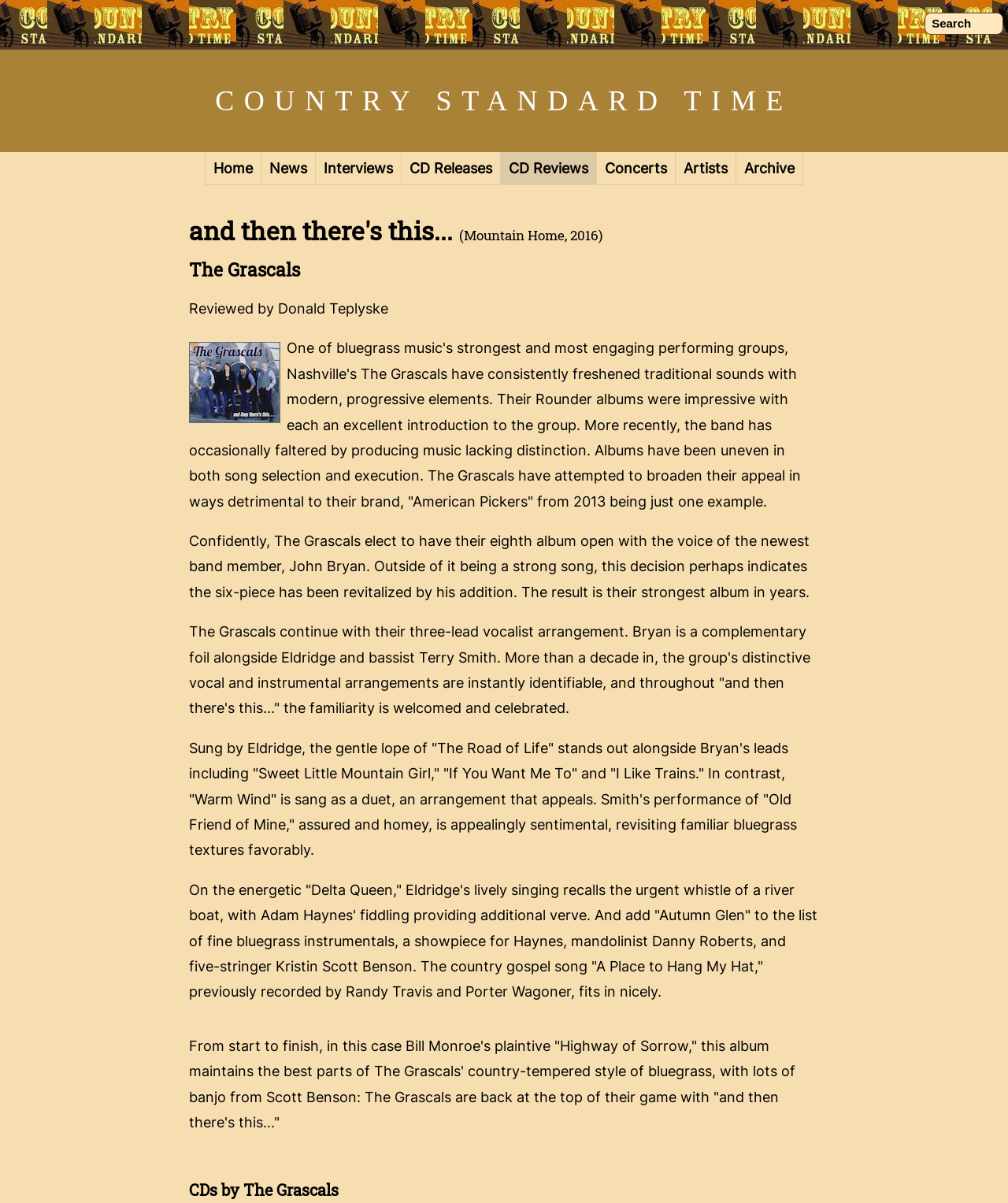Calculate the bounding box coordinates for the UI element based on the following description: "input value=" Search" name="q" value="Search"". Ensure the coordinates are four float numbers between 0 and 1, i.e., [left, top, right, bottom].

[0.917, 0.01, 0.995, 0.029]